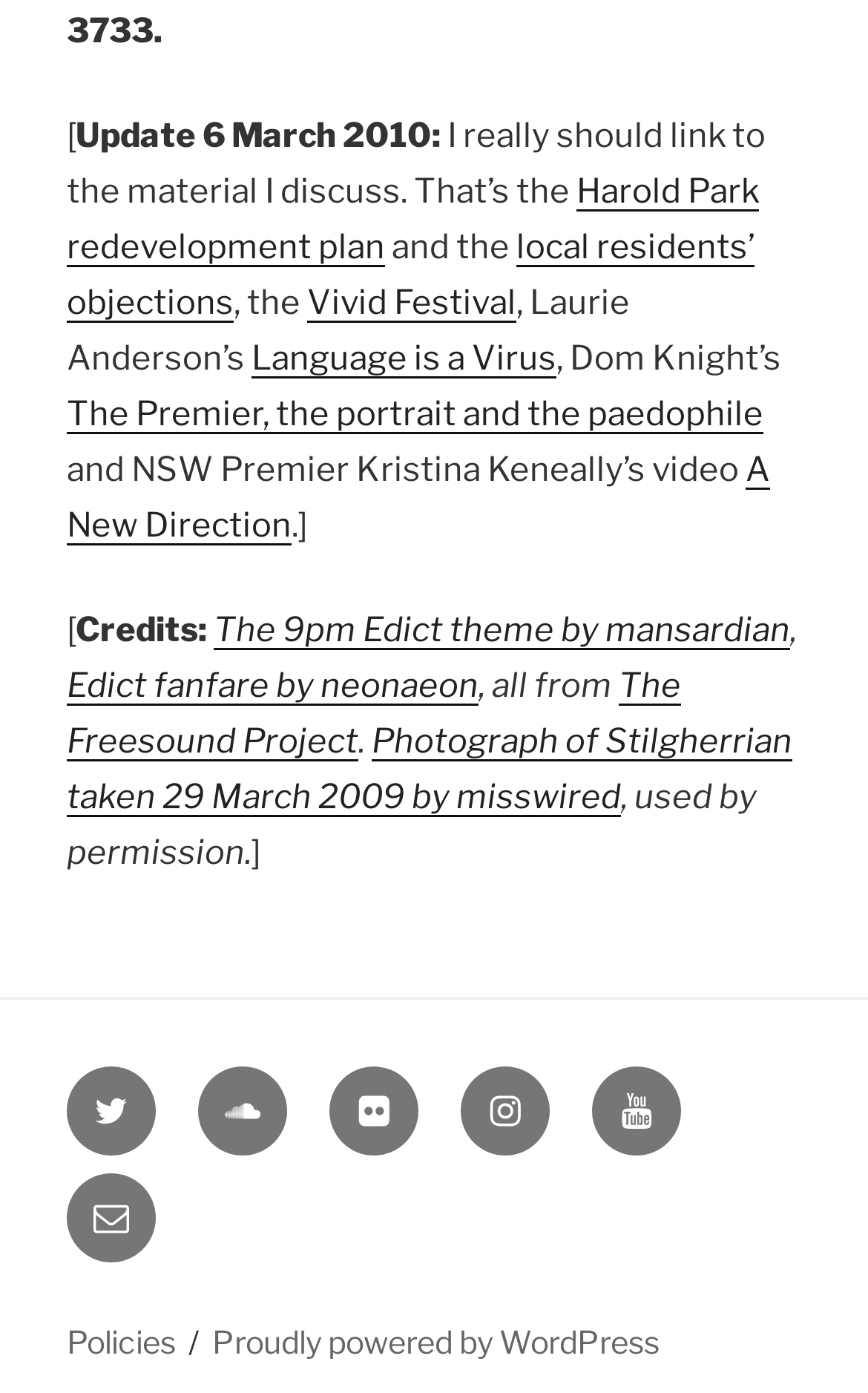Determine the bounding box coordinates of the element that should be clicked to execute the following command: "Check the Twitter social link".

[0.077, 0.766, 0.179, 0.829]